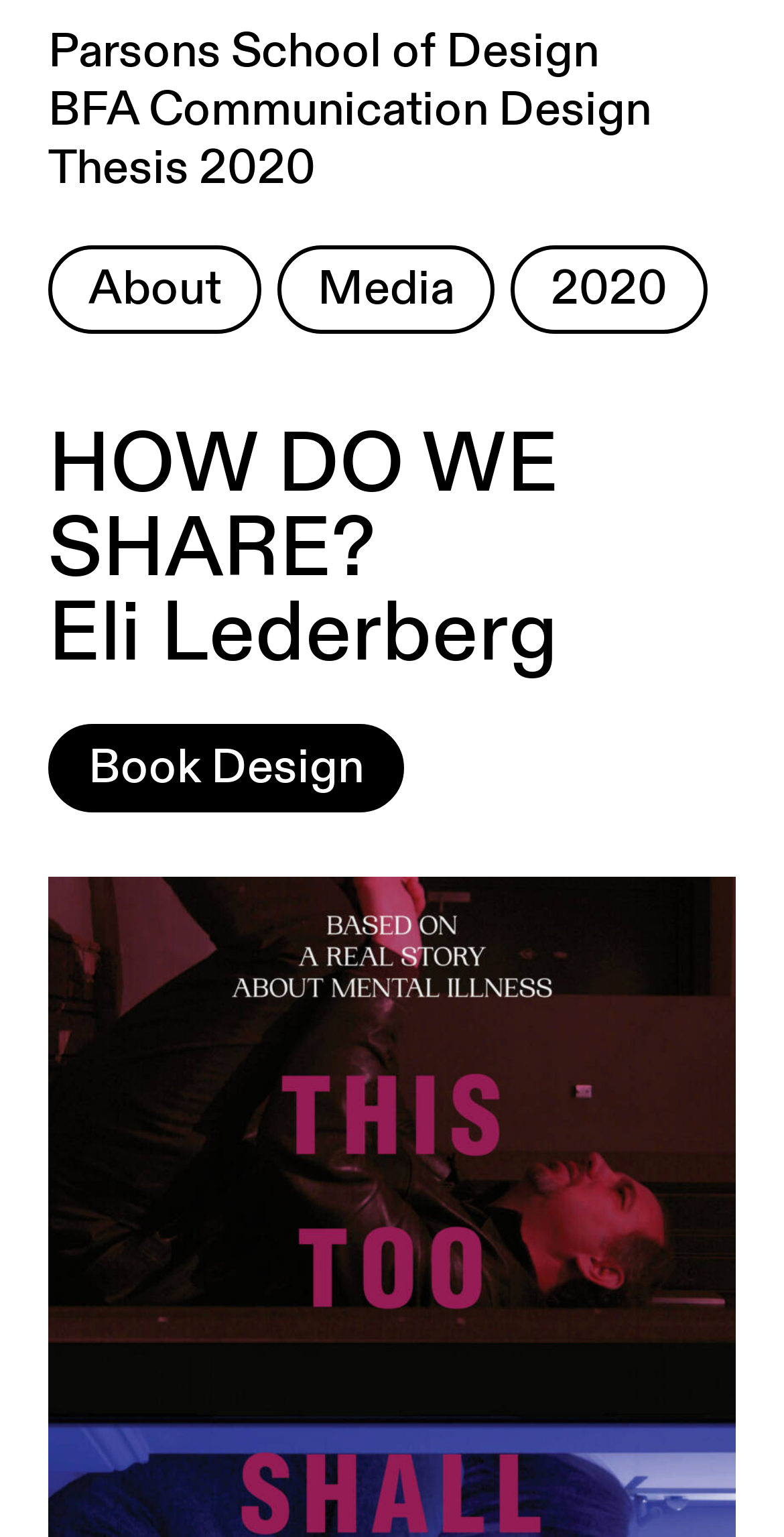Bounding box coordinates are given in the format (top-left x, top-left y, bottom-right x, bottom-right y). All values should be floating point numbers between 0 and 1. Provide the bounding box coordinate for the UI element described as: Book Design

[0.062, 0.472, 0.515, 0.529]